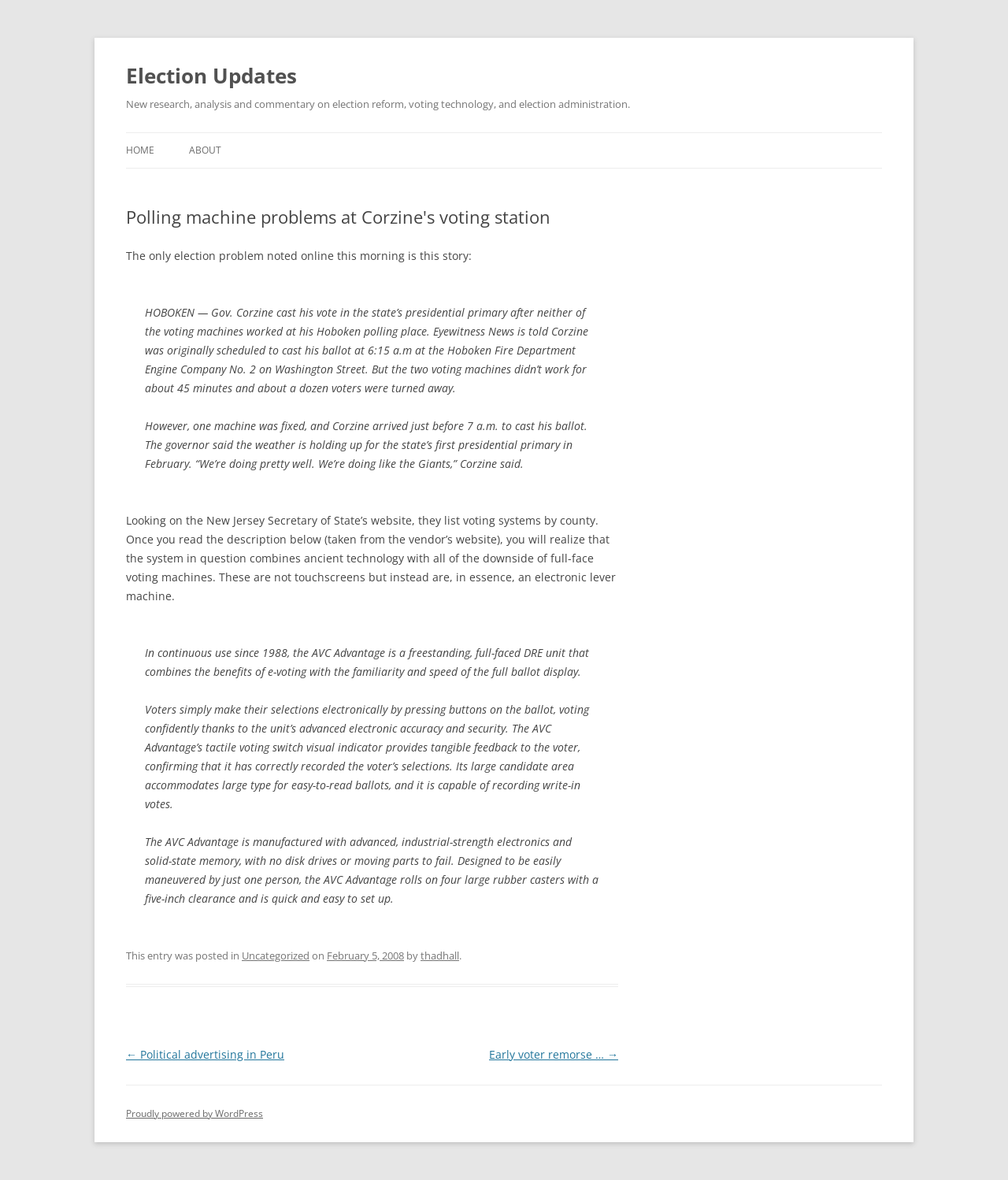Analyze the image and give a detailed response to the question:
What is the name of the software powering the website?

The footer of the website indicates that it is 'Proudly powered by WordPress'.